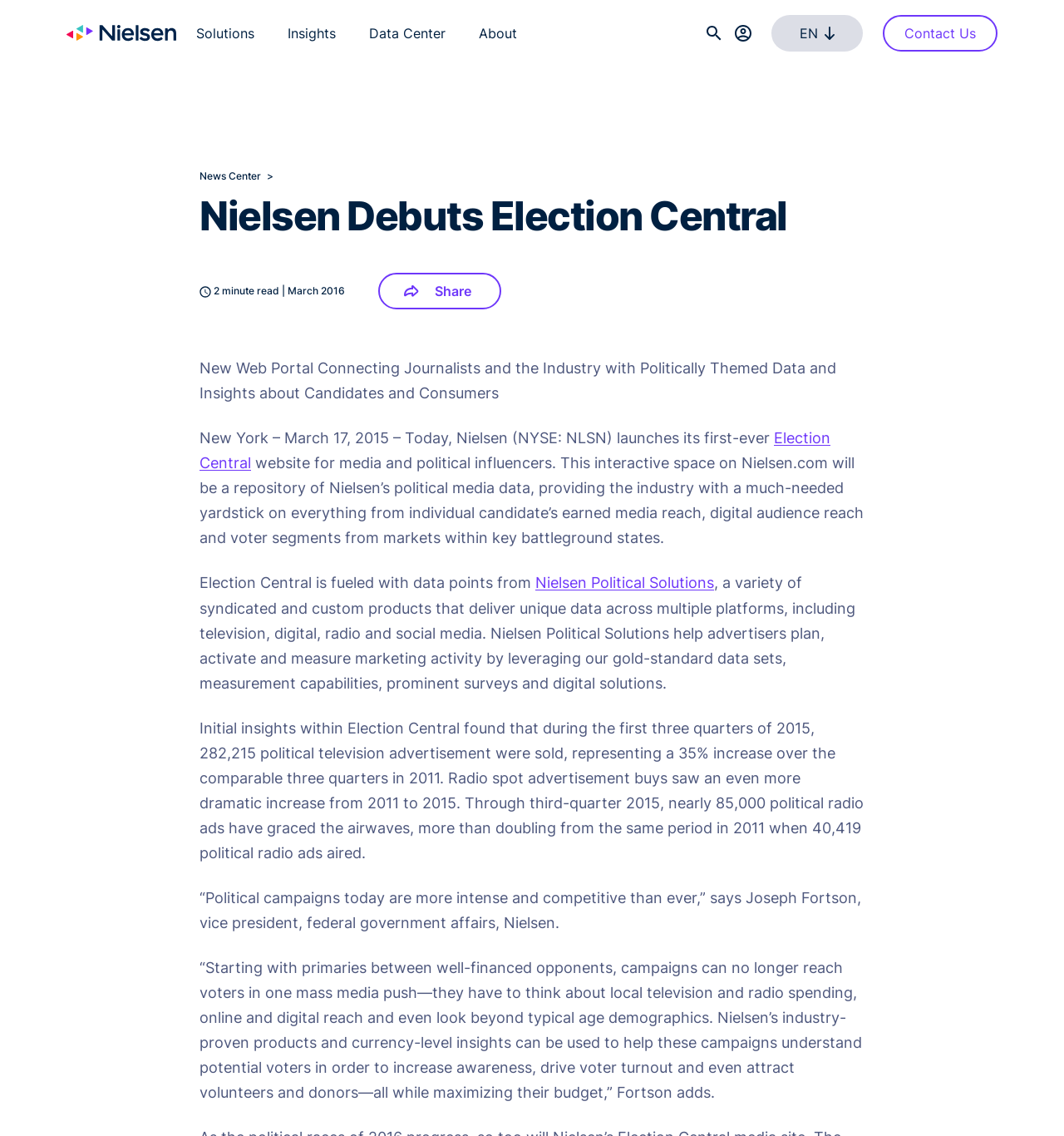Determine the bounding box coordinates of the region to click in order to accomplish the following instruction: "Login". Provide the coordinates as four float numbers between 0 and 1, specifically [left, top, right, bottom].

[0.691, 0.022, 0.706, 0.037]